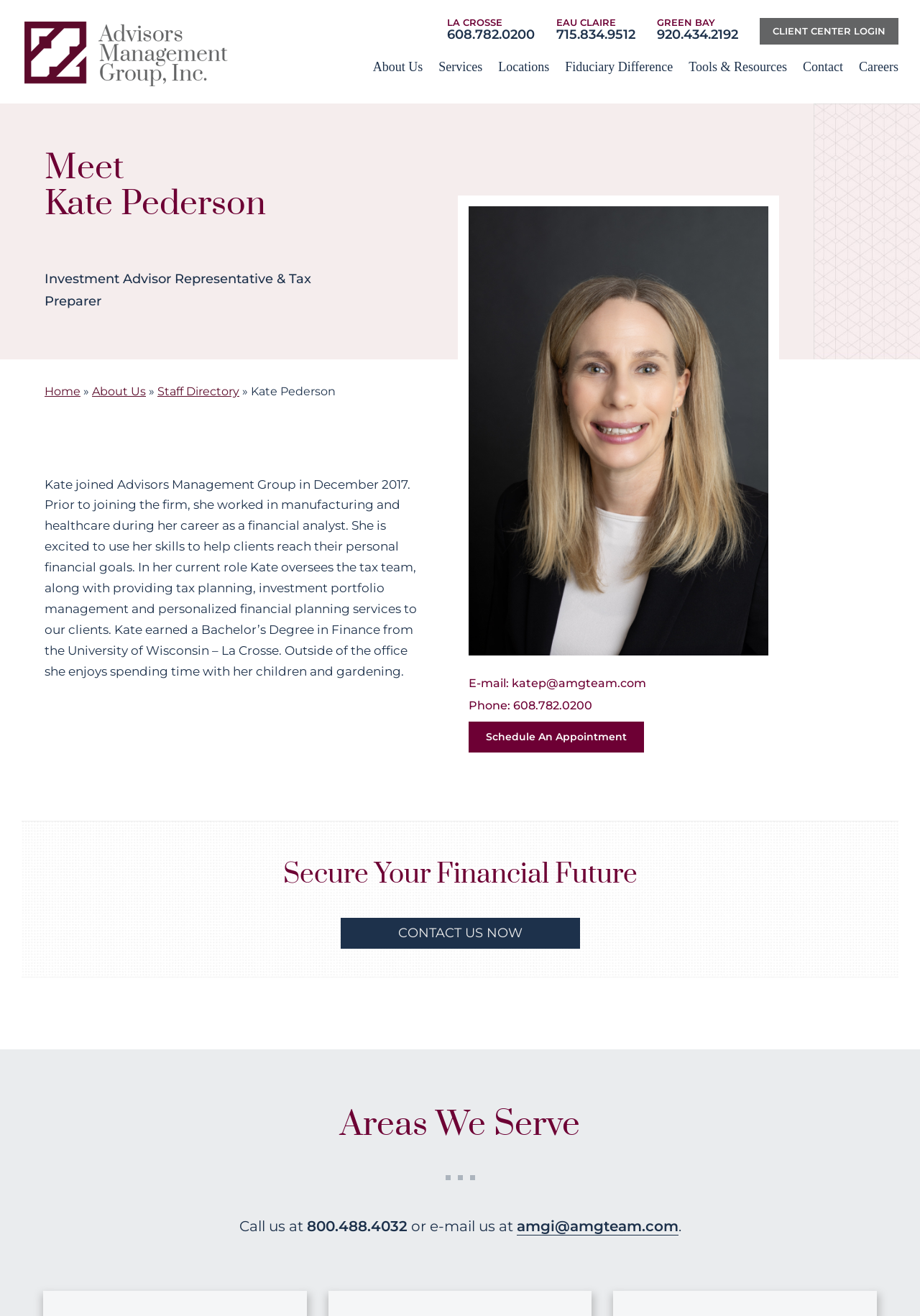Provide a one-word or short-phrase response to the question:
What is the phone number for the La Crosse location?

608.782.0200